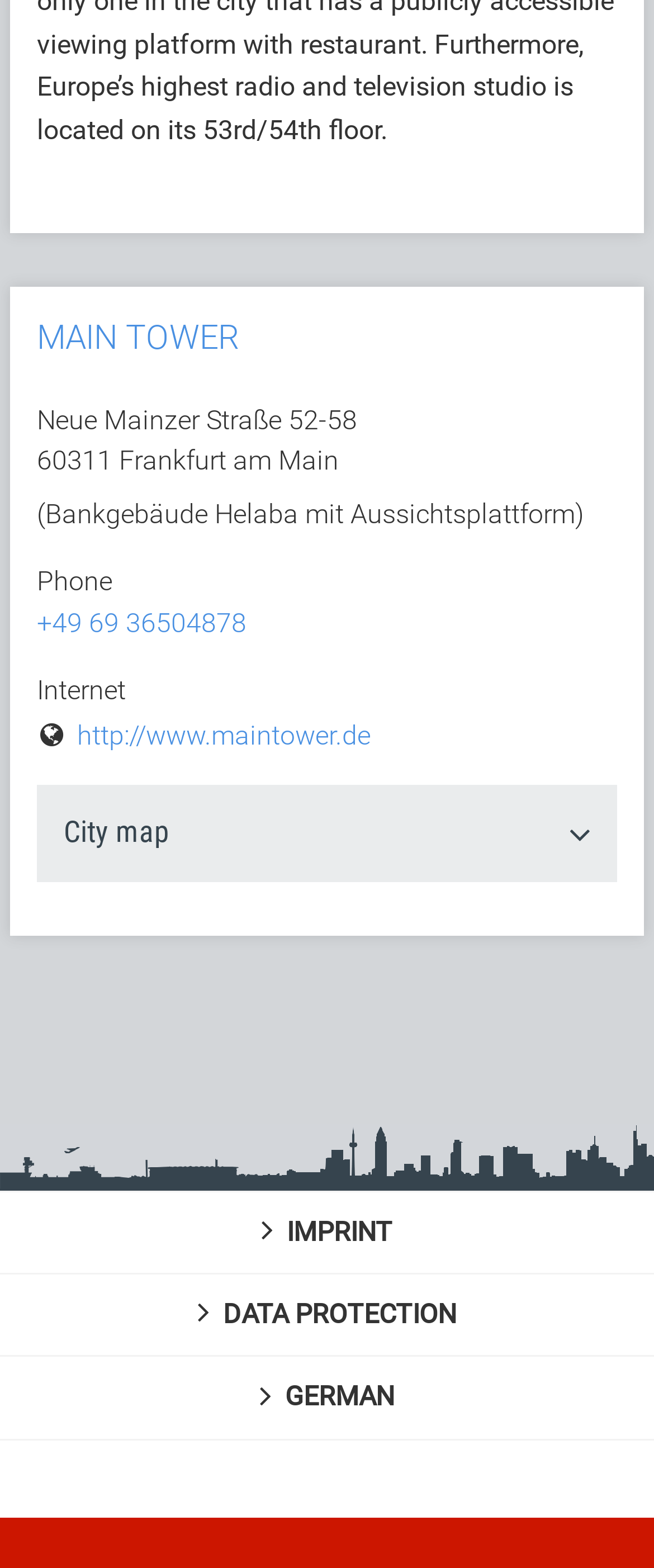What is the website of Main Tower?
Using the image, elaborate on the answer with as much detail as possible.

I found the website by looking at the link element with the text 'http://www.maintower.de'. This element is located in a table cell, and it is likely to be the website of Main Tower.